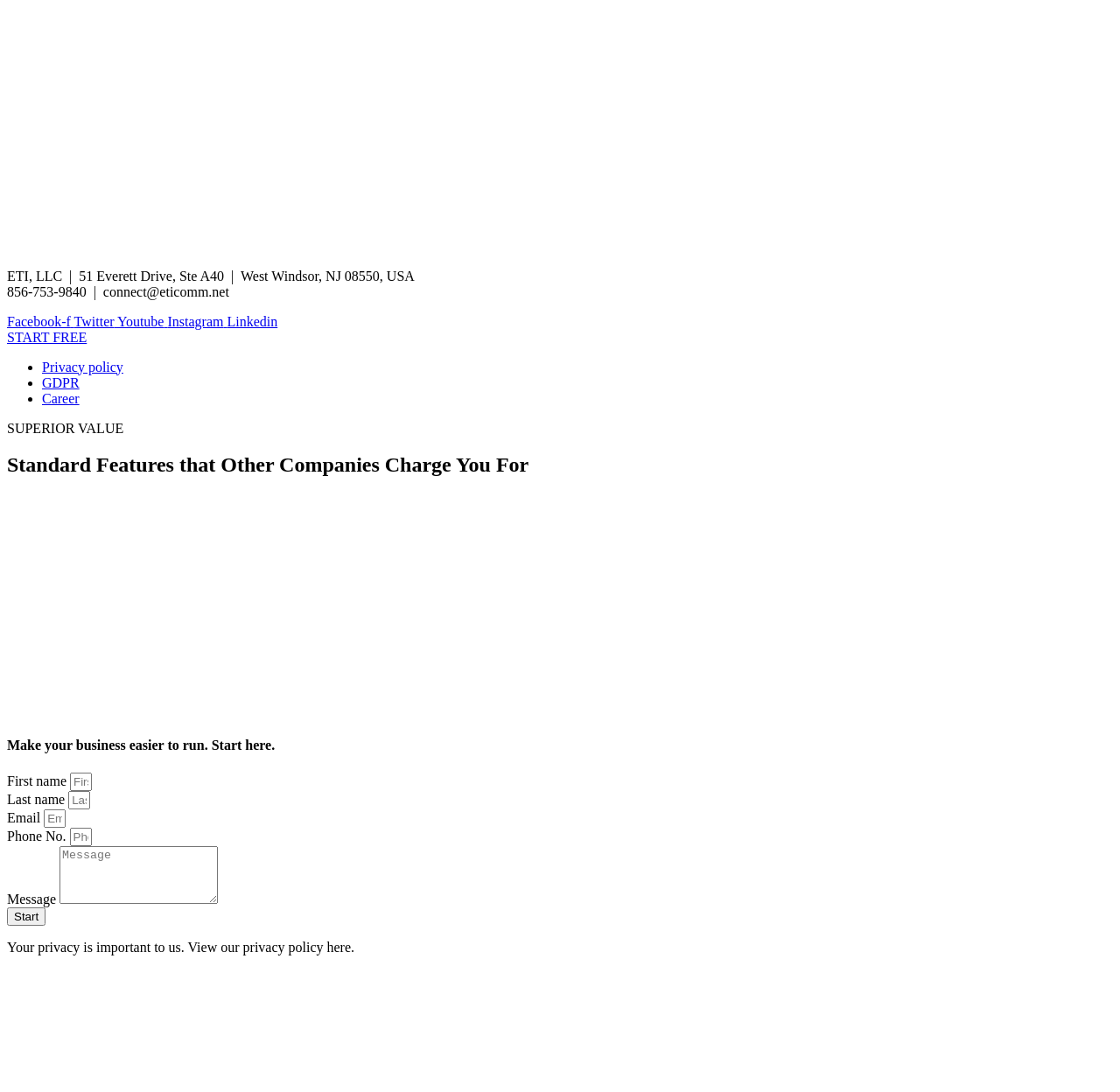Please find and report the bounding box coordinates of the element to click in order to perform the following action: "Click the Facebook link". The coordinates should be expressed as four float numbers between 0 and 1, in the format [left, top, right, bottom].

[0.006, 0.287, 0.066, 0.301]